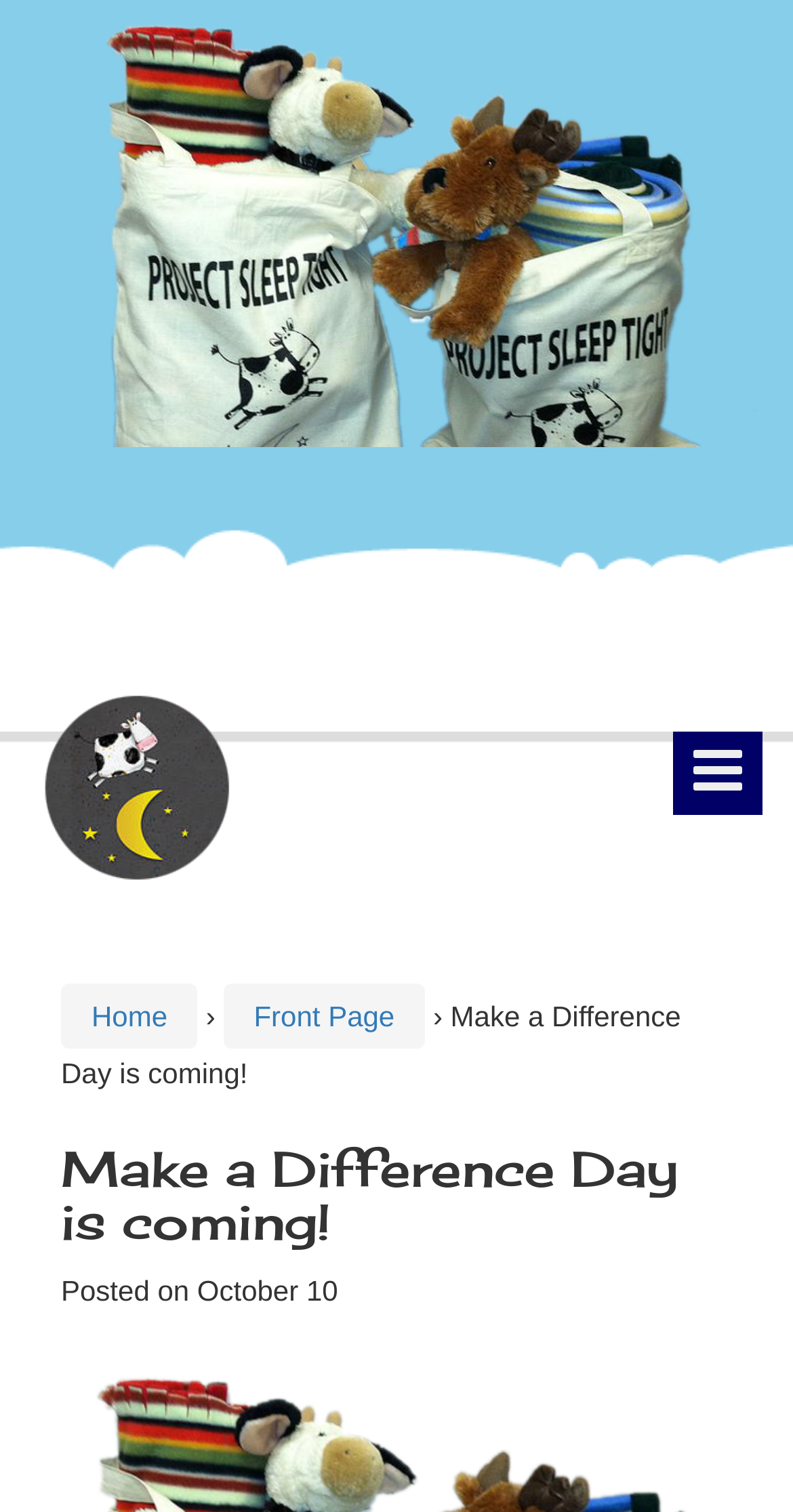Detail the various sections and features of the webpage.

The webpage is about Project Sleep Tight USA, with a focus on Make a Difference Day. At the top left, there is a link to Project Sleep Tight USA, accompanied by an image with the same name. Below this, there is a smaller image and a link with no text. To the right of these elements, there is a "Menu" button and a mobile menu toggle button.

On the right side of the page, there is a navigation menu with links to "Home", "Front Page", and other pages. The main content of the page is a heading that reads "Make a Difference Day is coming!", which is positioned below the navigation menu. This heading is followed by a subheading that says "Posted on October 10". The overall layout of the page is organized, with clear headings and concise text.